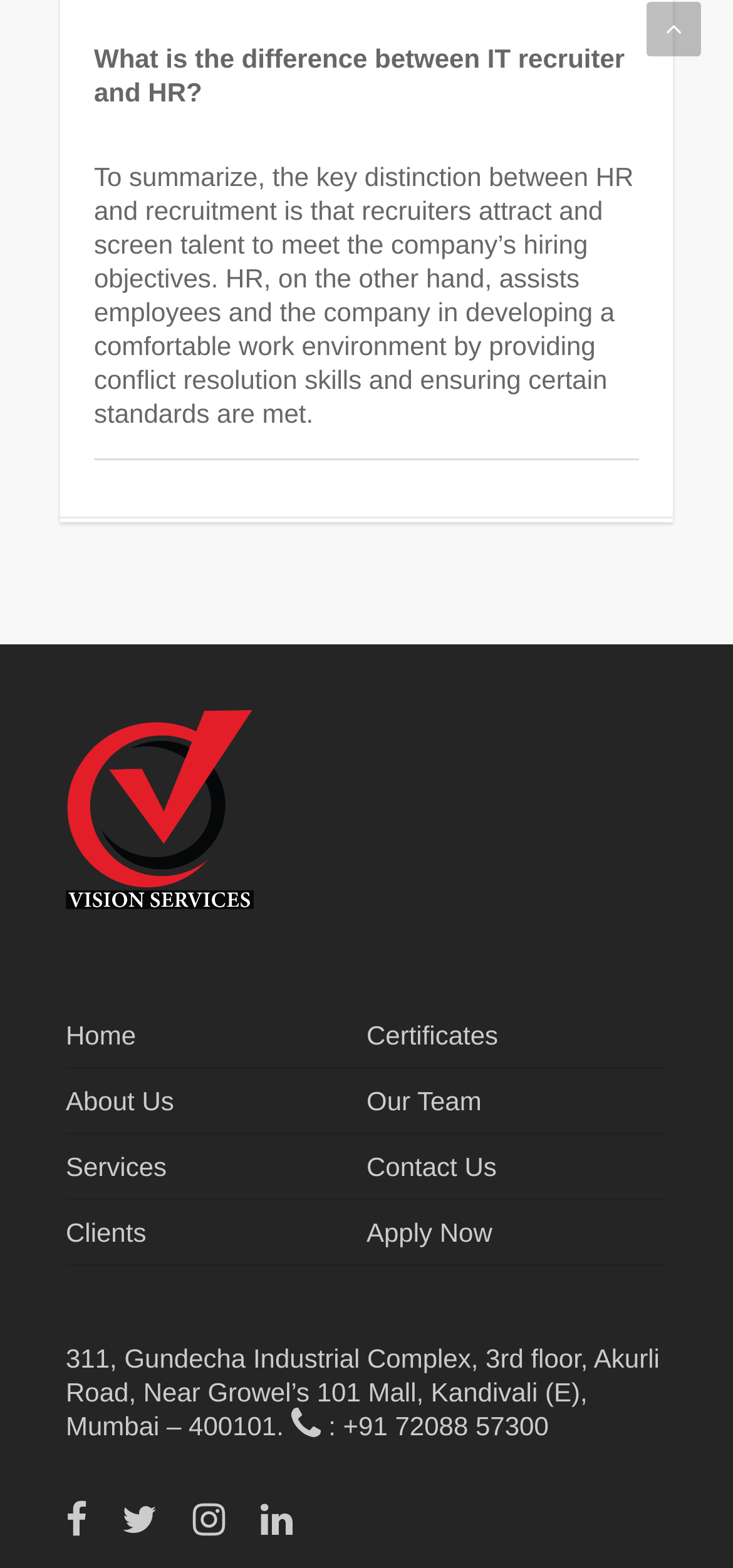Respond with a single word or phrase to the following question: What is the name of the company?

Vision Services